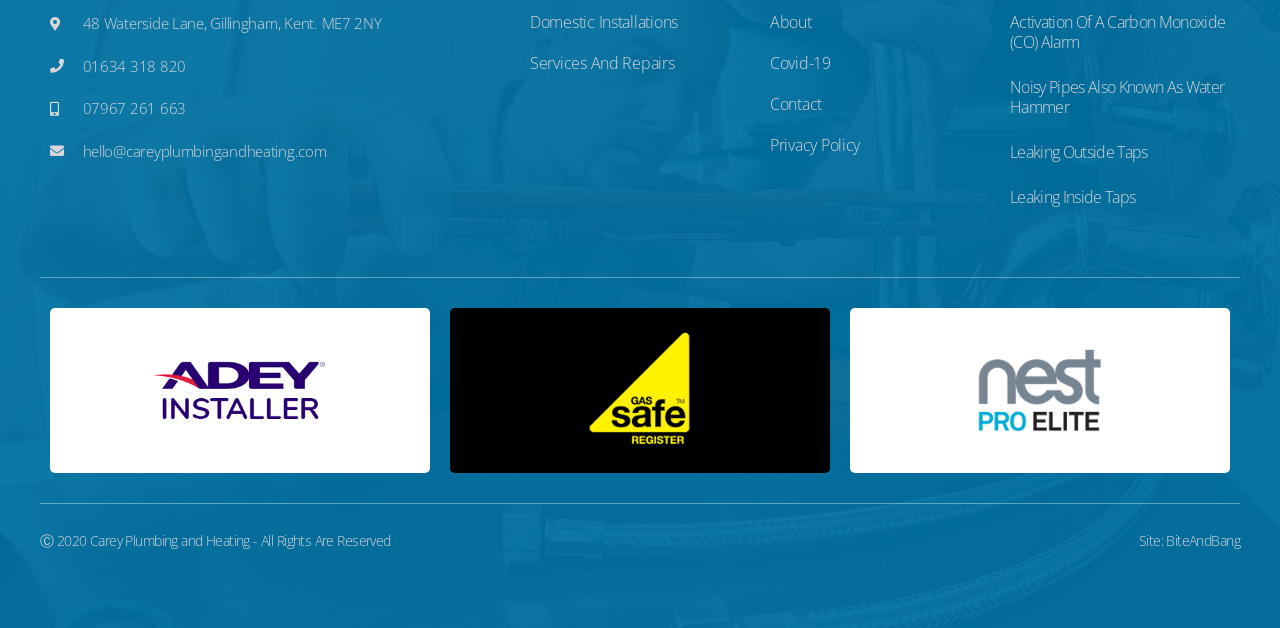Using the provided element description: "BiteAndBang", determine the bounding box coordinates of the corresponding UI element in the screenshot.

[0.911, 0.846, 0.969, 0.876]